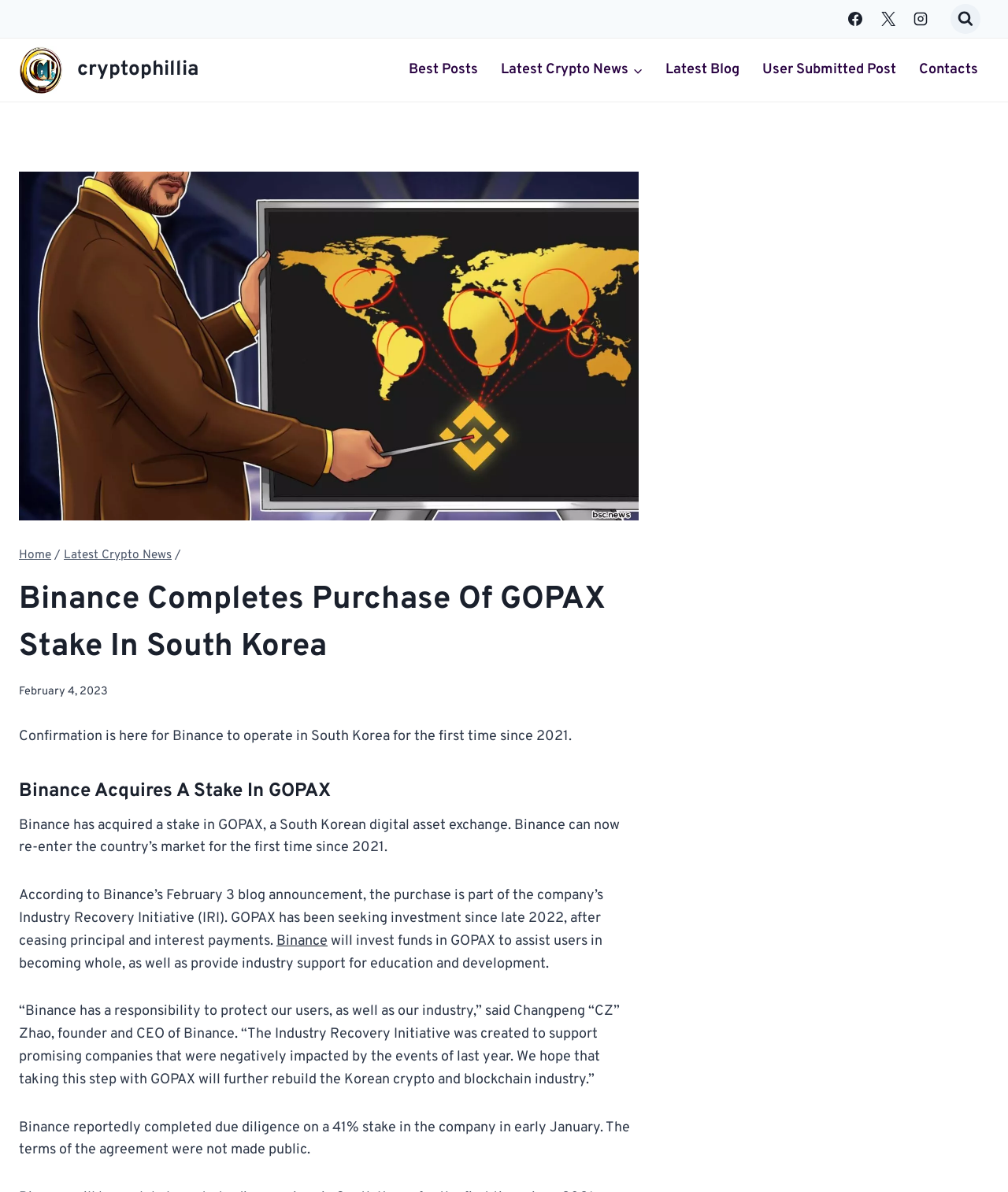Utilize the details in the image to give a detailed response to the question: What is the name of the digital asset exchange acquired by Binance?

The answer can be found in the paragraph that starts with 'Binance has acquired a stake in GOPAX, a South Korean digital asset exchange.'